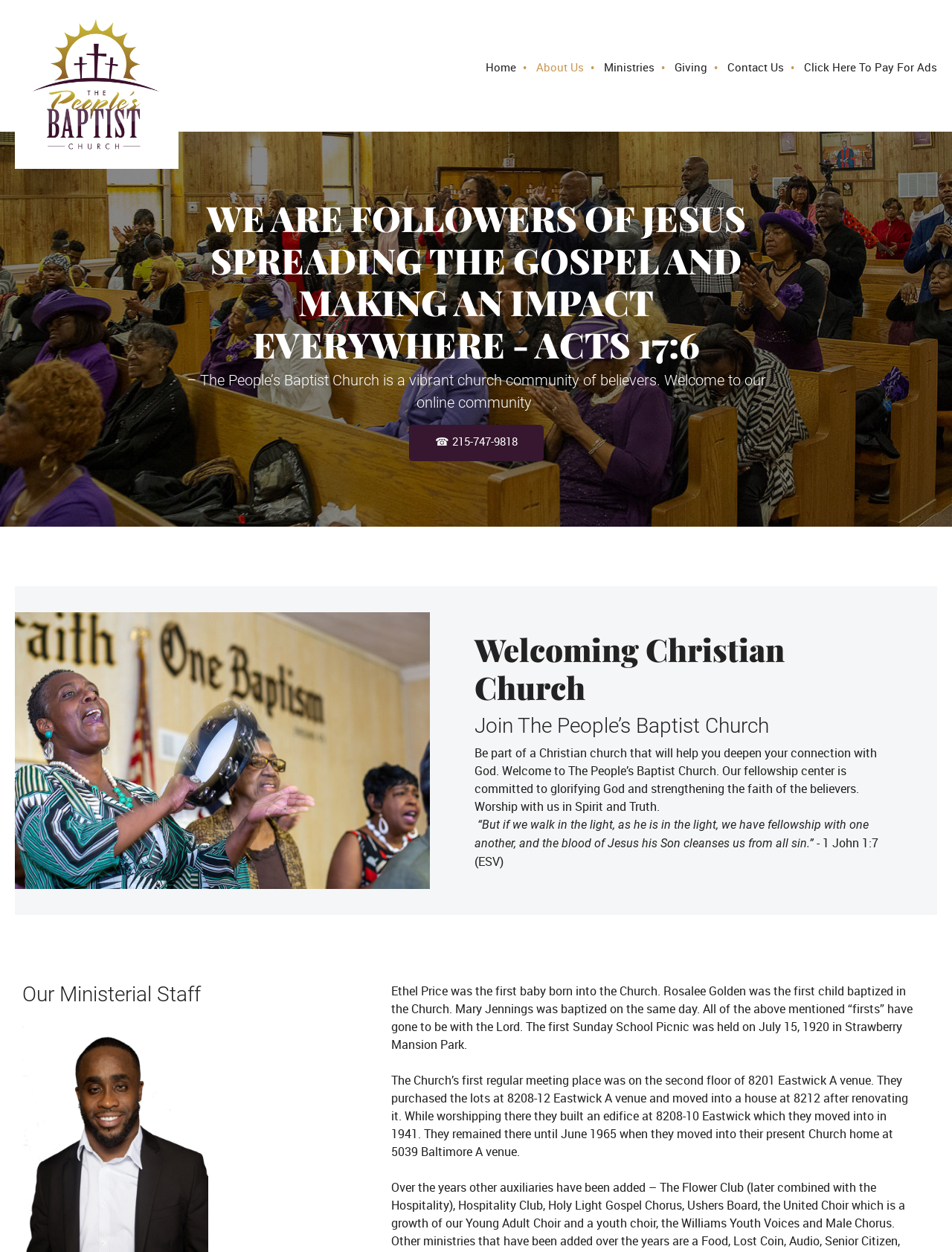Pinpoint the bounding box coordinates of the area that must be clicked to complete this instruction: "Click the 'Home' menu item".

[0.501, 0.039, 0.553, 0.07]